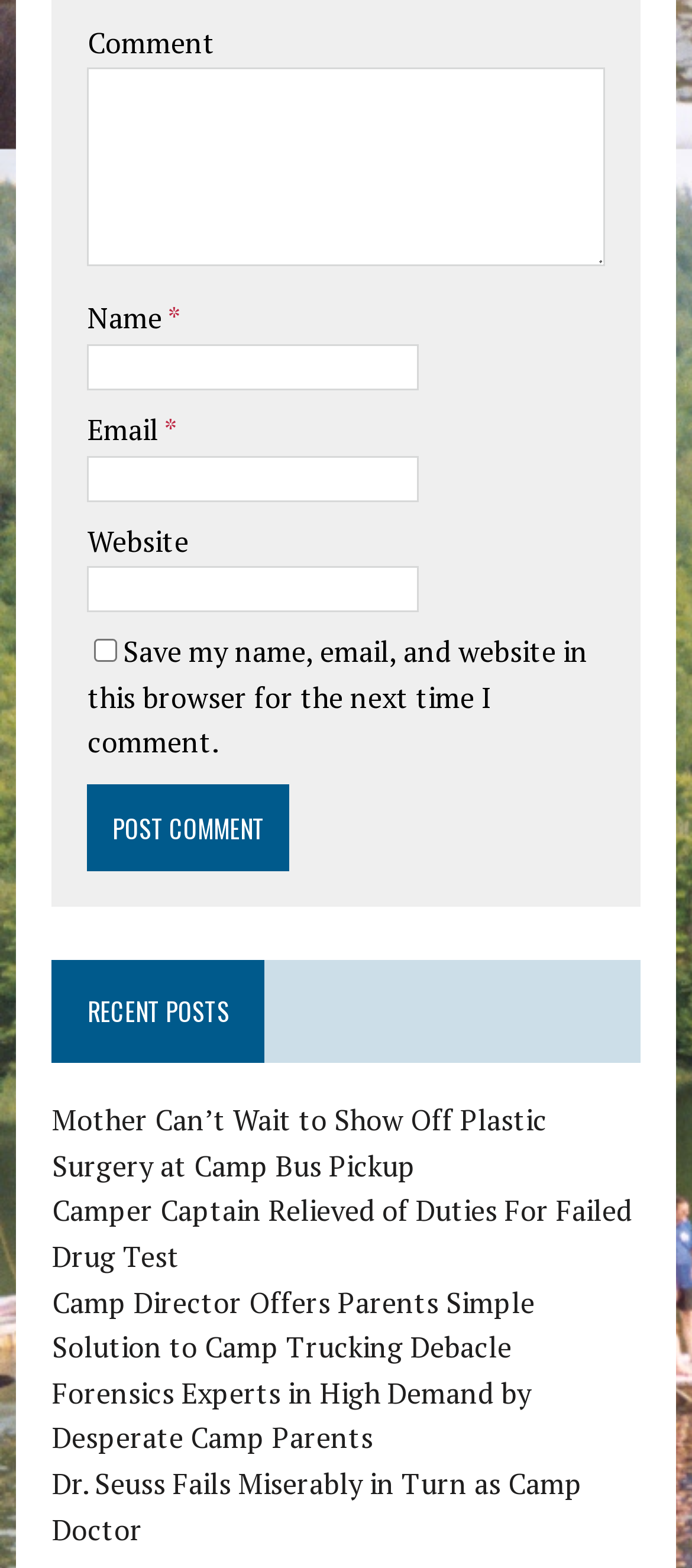Is the 'Website' field required?
Answer with a single word or phrase by referring to the visual content.

No